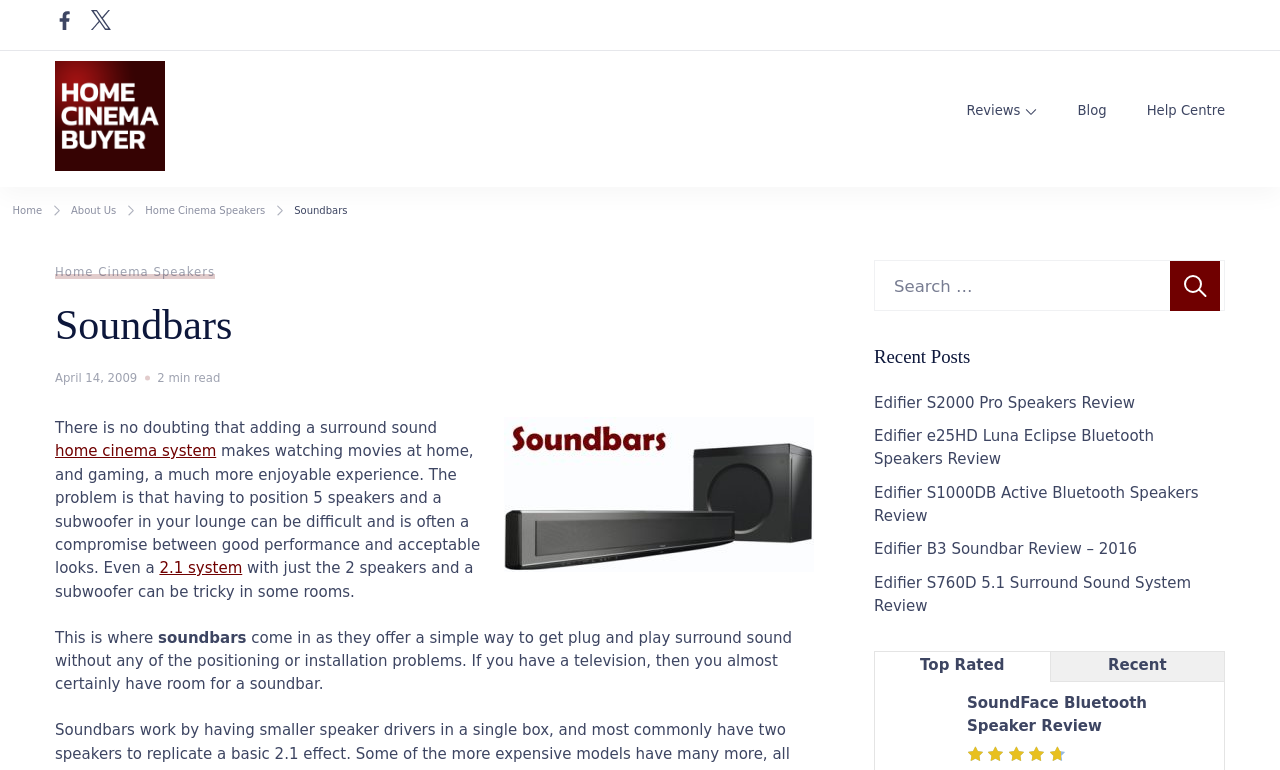Provide a single word or phrase to answer the given question: 
What can be searched on this webpage?

Home cinema related topics